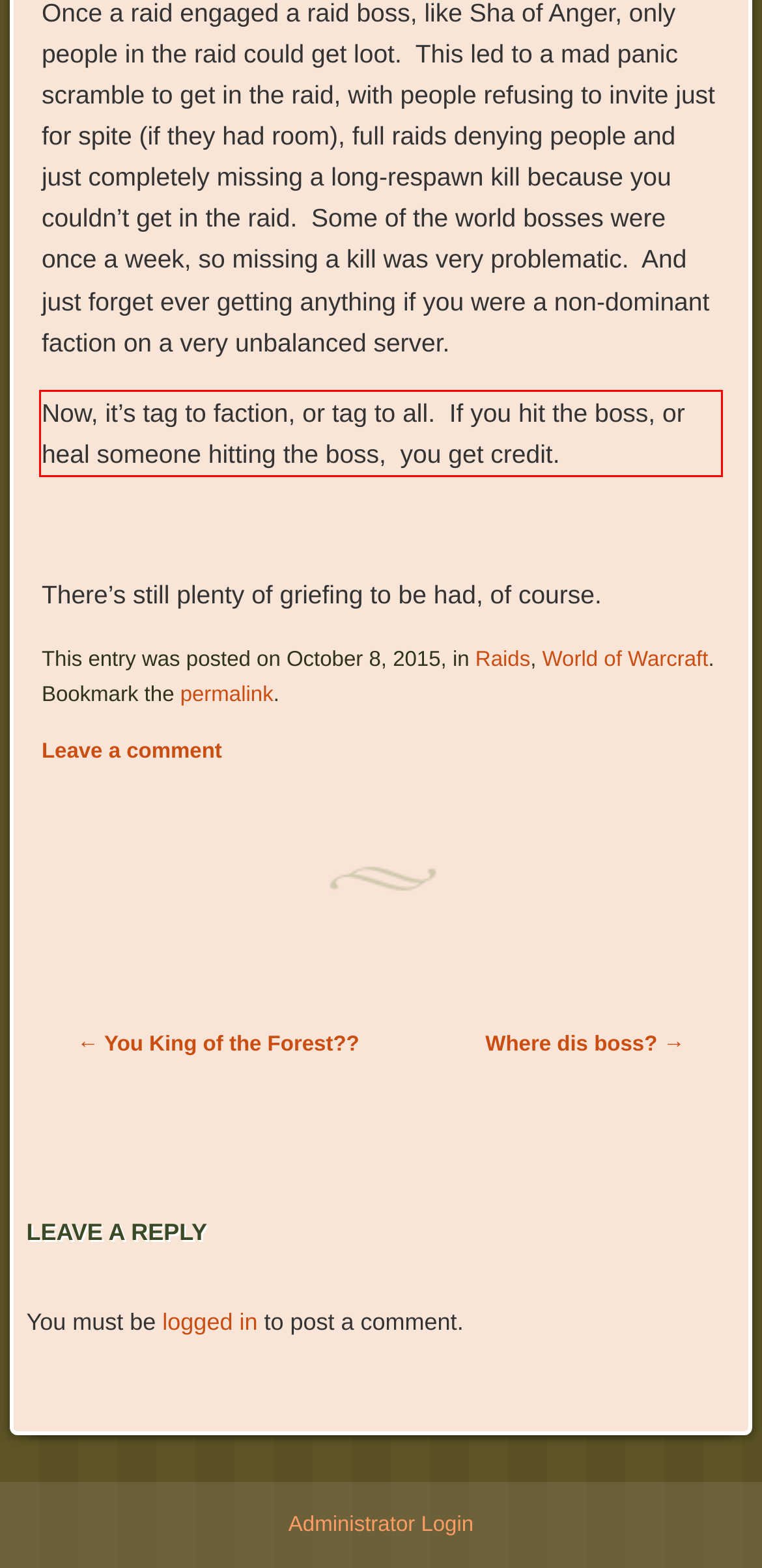Observe the screenshot of the webpage, locate the red bounding box, and extract the text content within it.

Now, it’s tag to faction, or tag to all. If you hit the boss, or heal someone hitting the boss, you get credit.